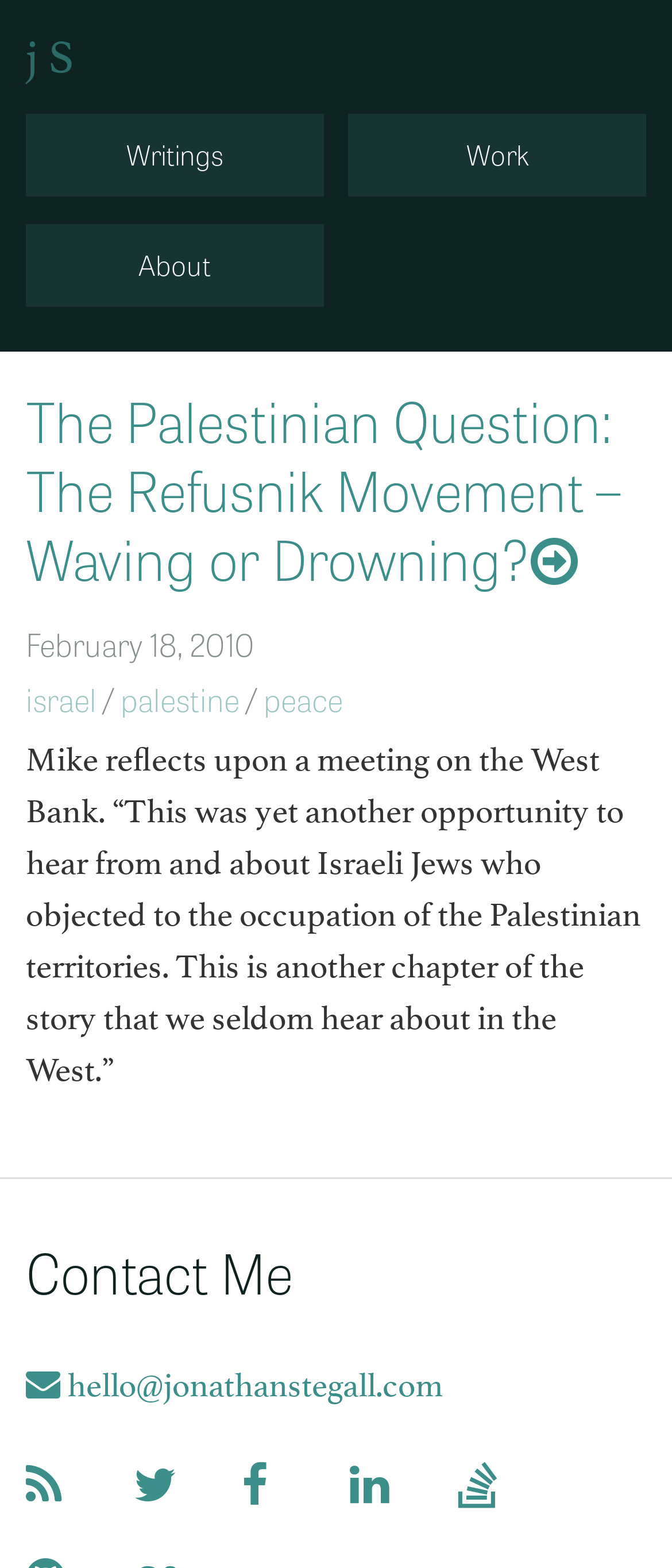Please identify the coordinates of the bounding box for the clickable region that will accomplish this instruction: "Click on the Writings link".

[0.038, 0.073, 0.482, 0.125]